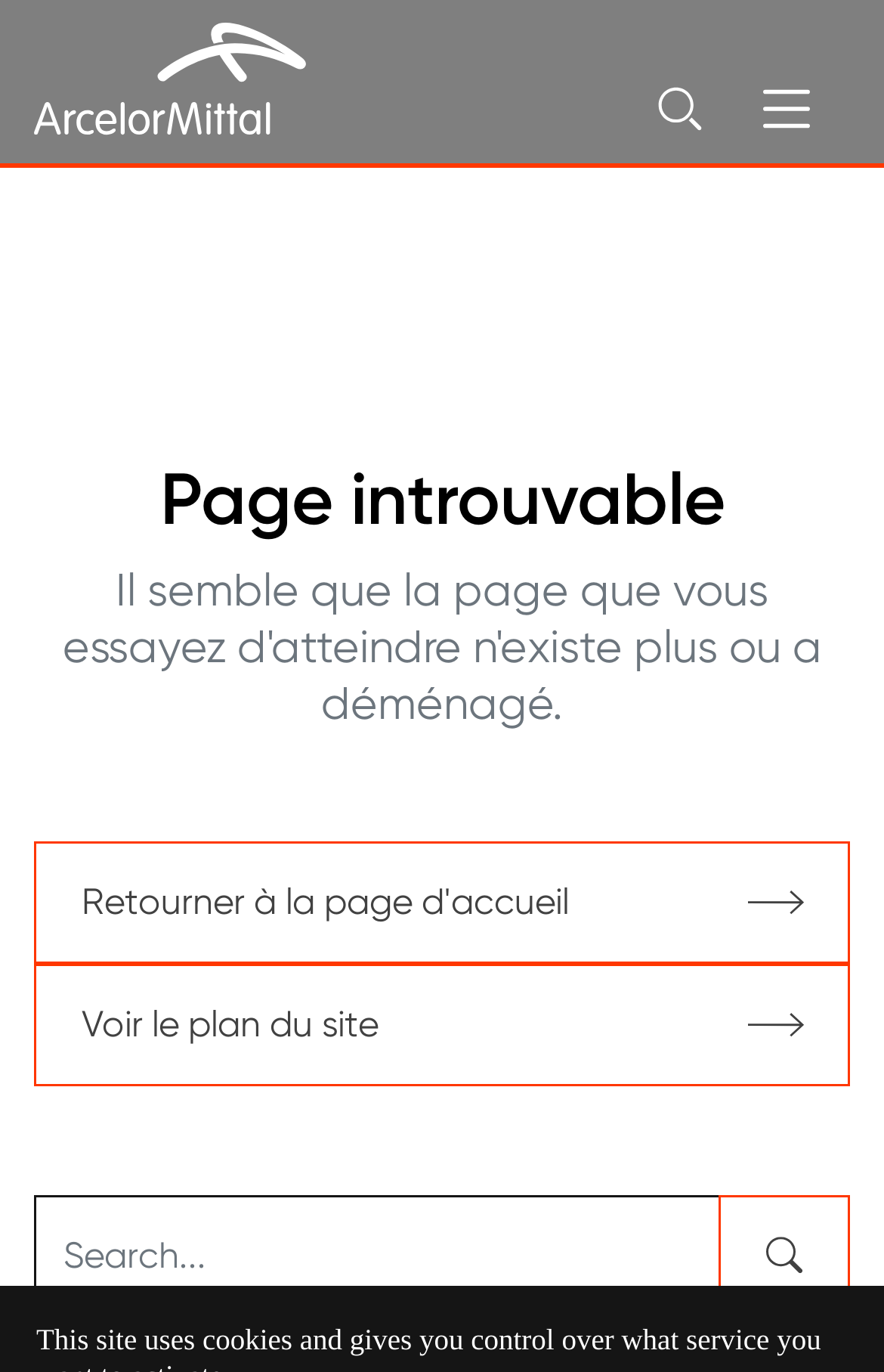Describe all the key features of the webpage in detail.

The webpage is an error page with a title "Error 404 - ArcelorMittal Luxembourg". At the top left, there is a link to "ArcelorMittal" accompanied by an image with the same name. To the right of this link, there is another link to "Moteur de recherche" (which means "Search Engine" in French) accompanied by an image. Next to these links, there is a button to toggle navigation.

Below these top elements, the main content of the page begins. The first element is a heading that reads "Page introuvable" (which means "Page not found" in French). Below this heading, there are three links: "Retourner à la page d'accueil" (which means "Return to the home page" in French), "Voir le plan du site" (which means "View the site map" in French), and a search function to search the site. The search function consists of a search box and a "Search" button.